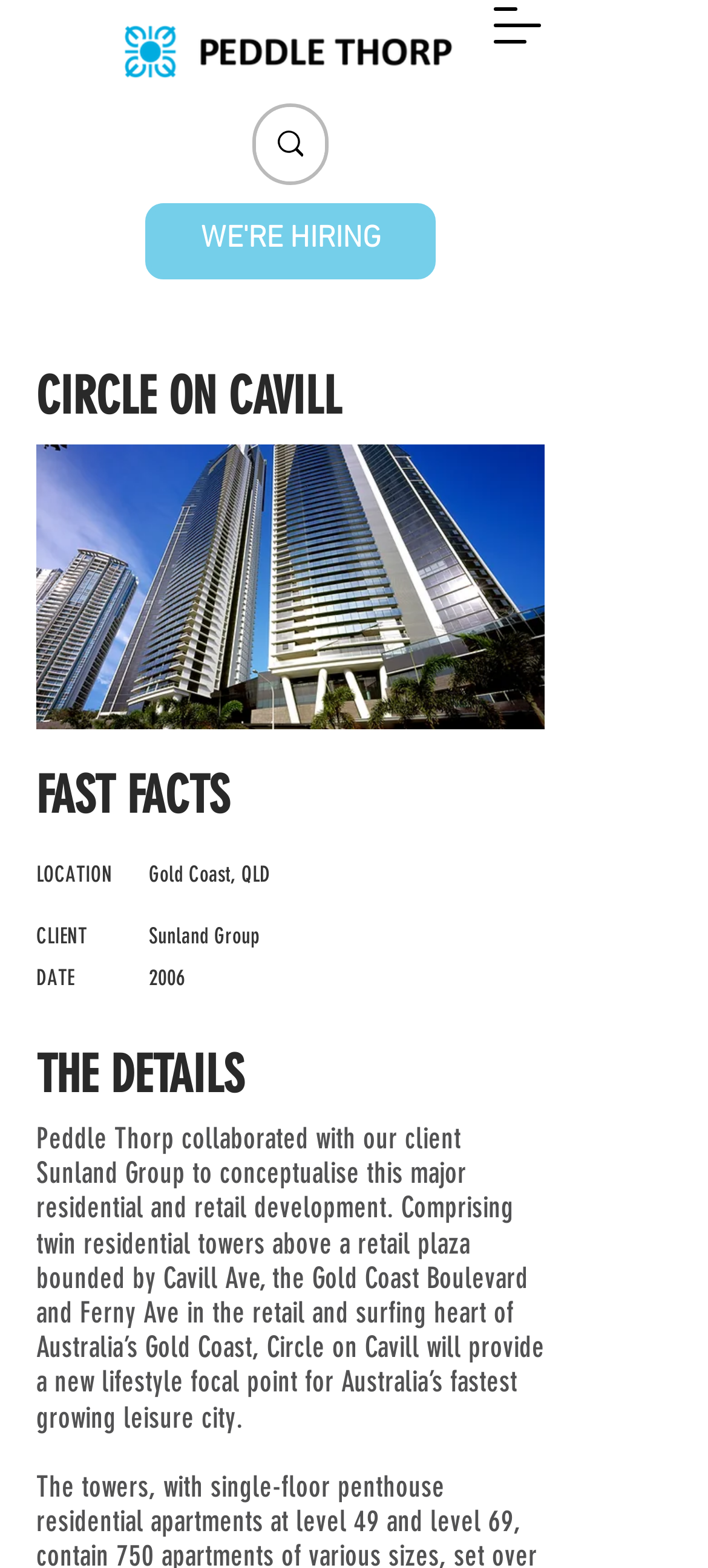Answer the question below with a single word or a brief phrase: 
What is the name of the development?

Circle on Cavill